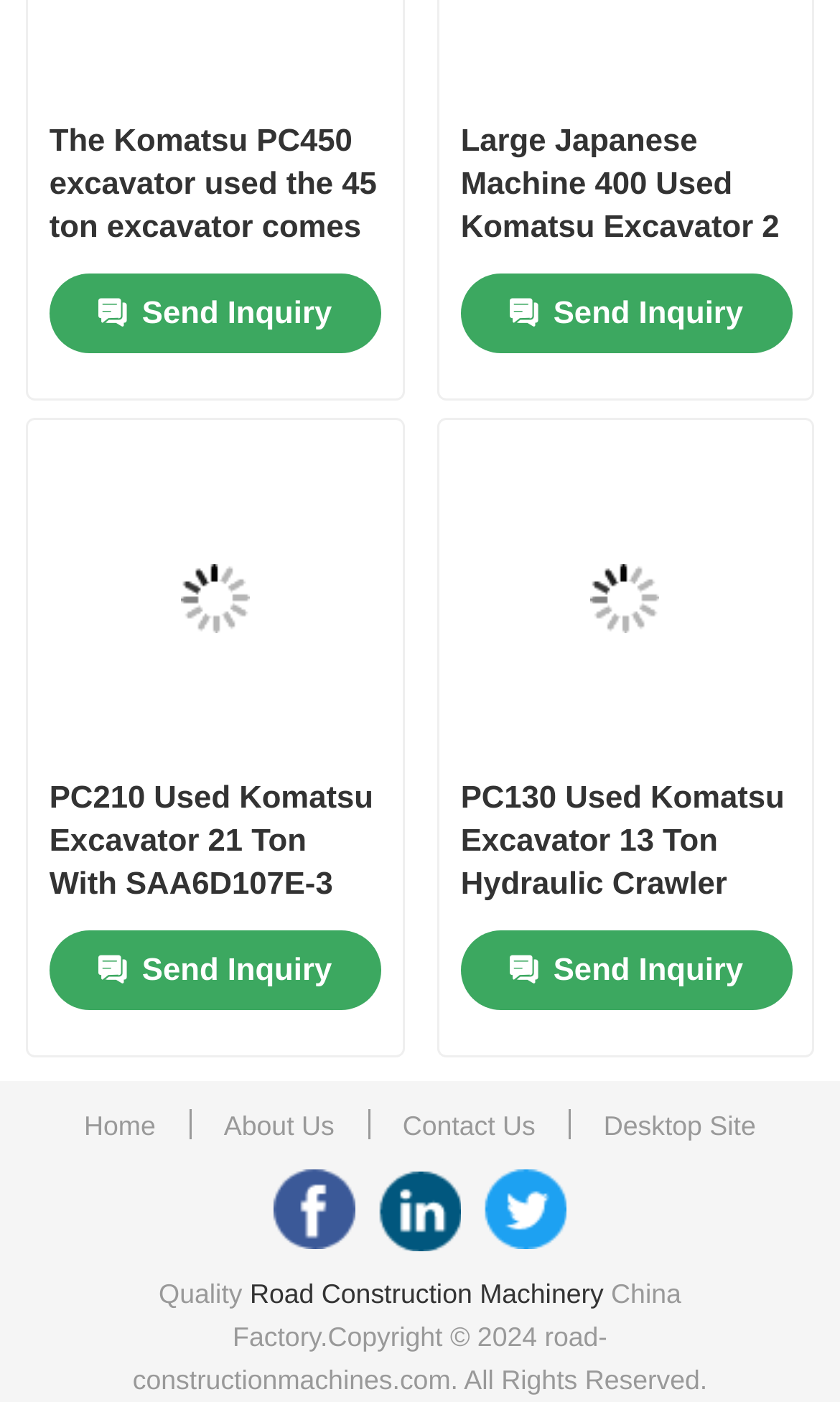Identify the bounding box coordinates for the element you need to click to achieve the following task: "View the details of the 'PC210 Used Komatsu Excavator'". The coordinates must be four float values ranging from 0 to 1, formatted as [left, top, right, bottom].

[0.069, 0.315, 0.442, 0.539]